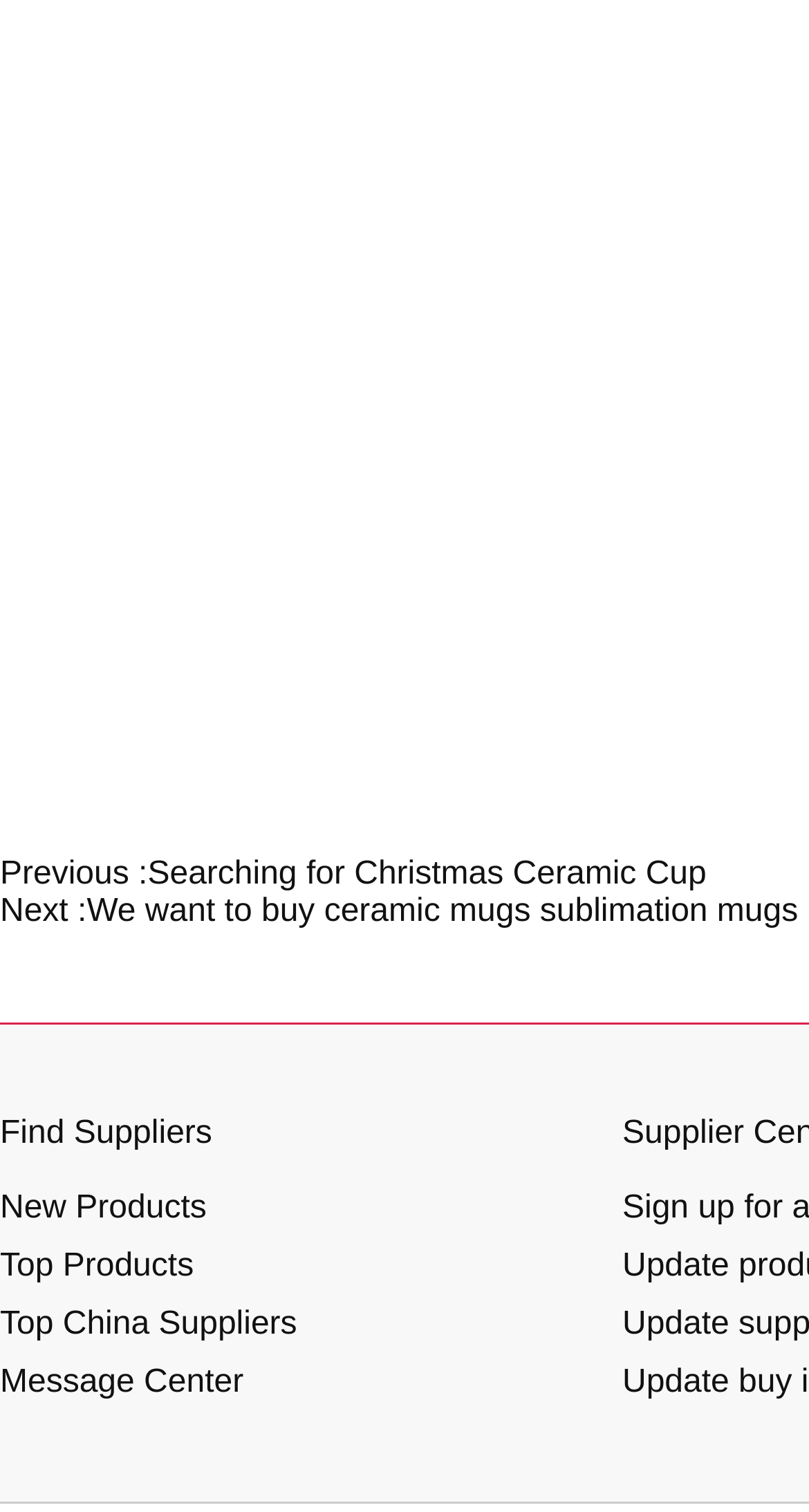Use a single word or phrase to answer the question: What is the last category in the main menu?

Message Center